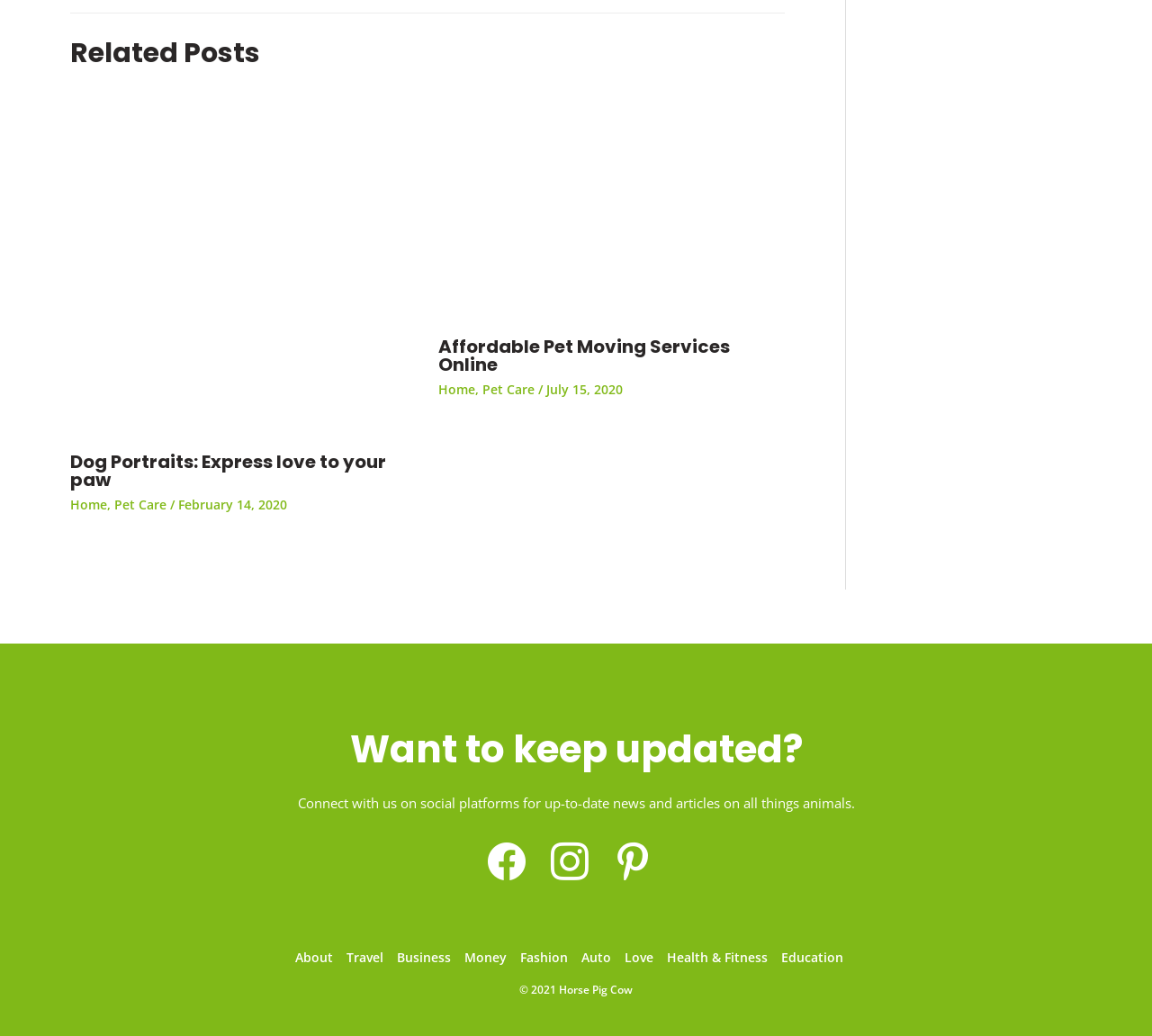Answer the question using only one word or a concise phrase: How many navigation links are present in the menu?

9